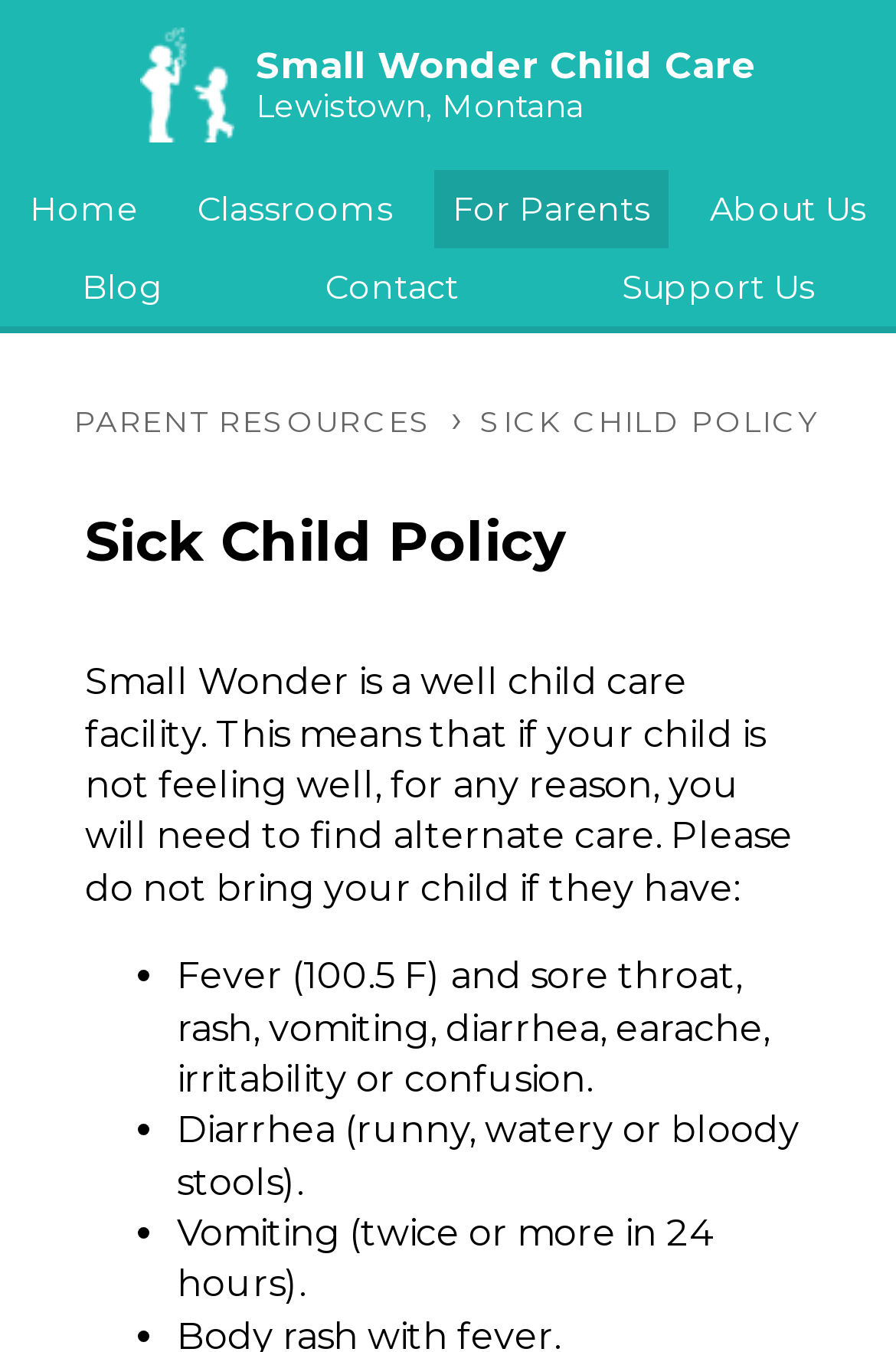What is the purpose of the sick child policy? Please answer the question using a single word or phrase based on the image.

To protect children